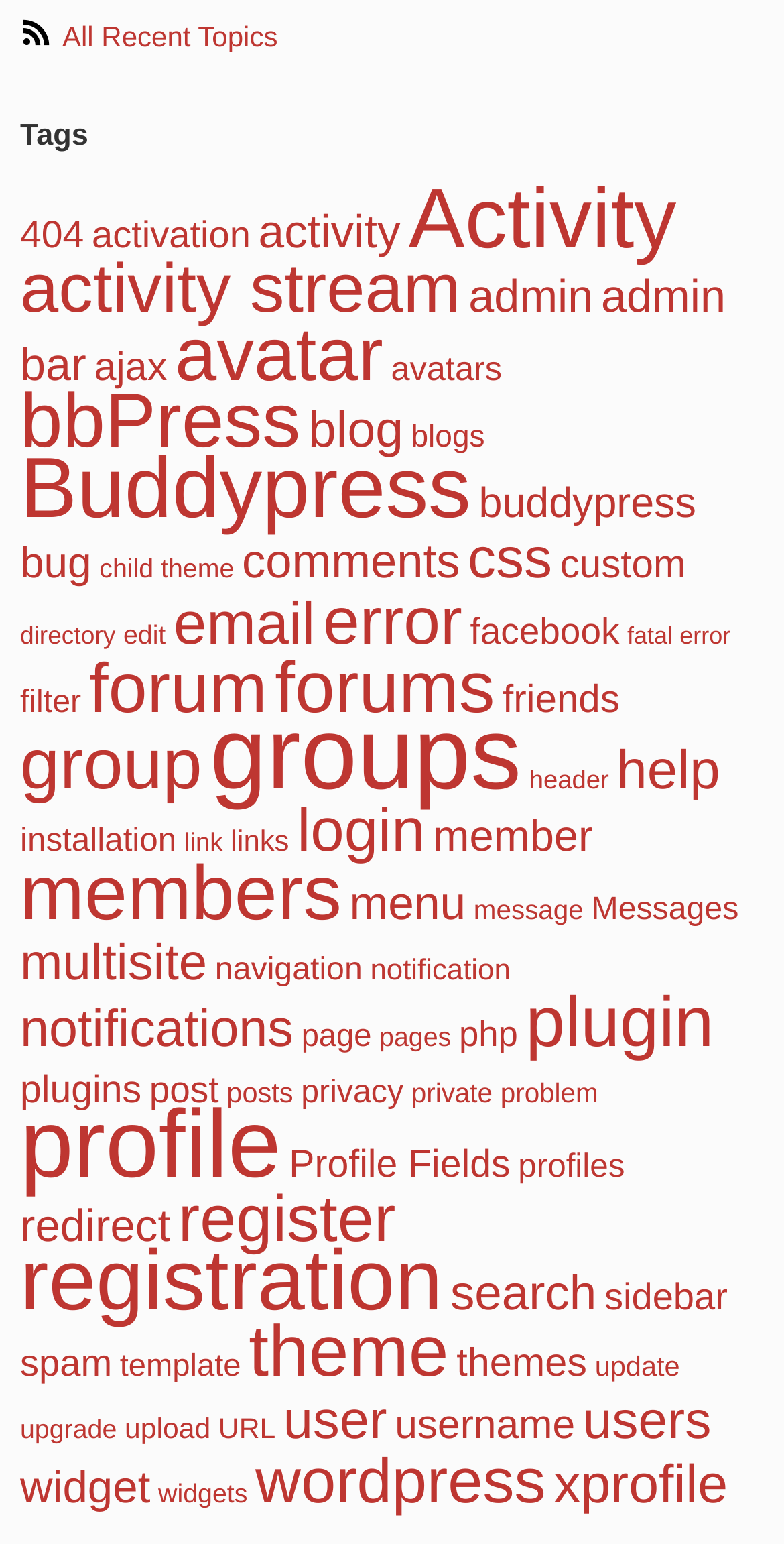Identify and provide the bounding box coordinates of the UI element described: "fatal error". The coordinates should be formatted as [left, top, right, bottom], with each number being a float between 0 and 1.

[0.8, 0.403, 0.932, 0.421]